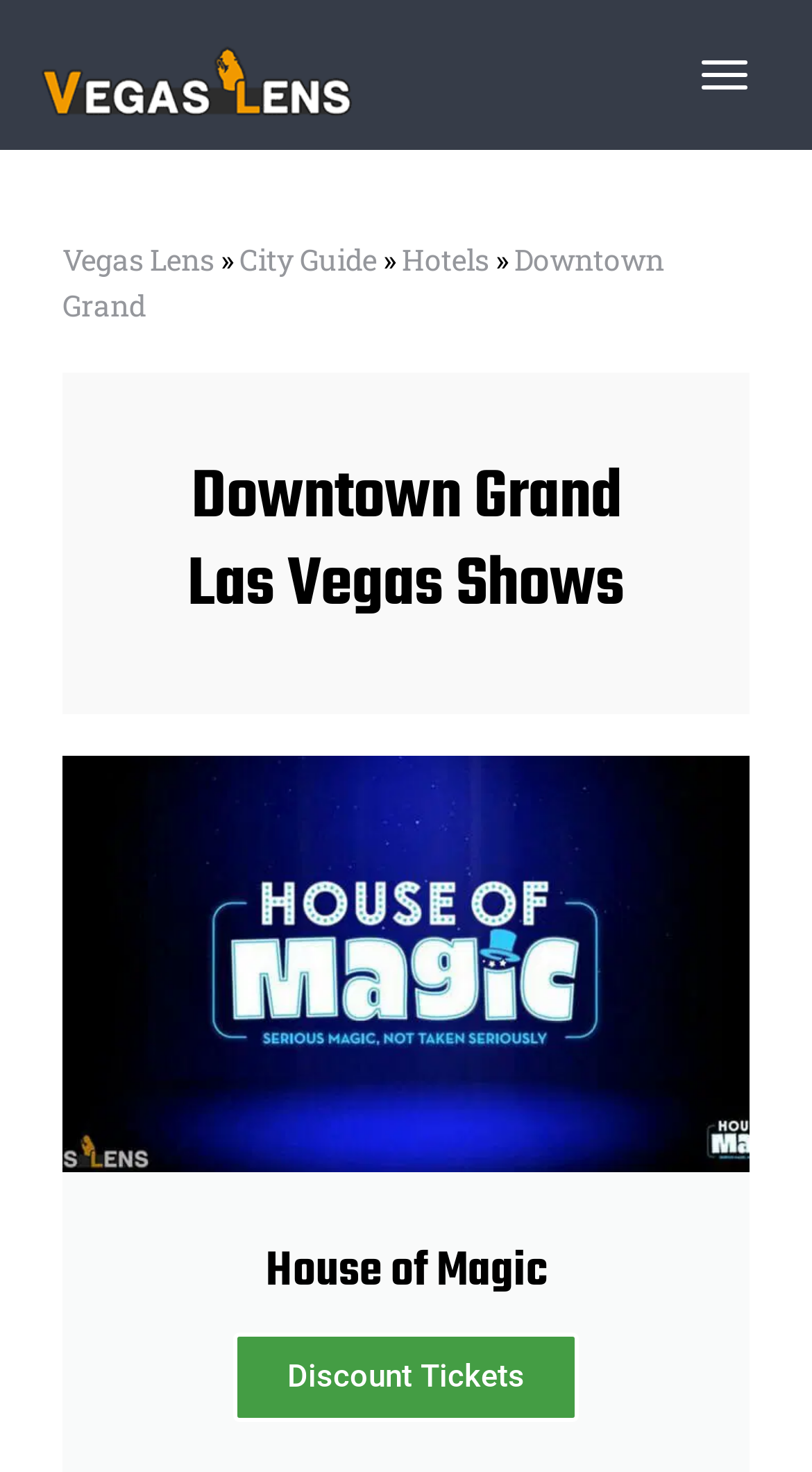What is the name of the hotel featured on this page? Examine the screenshot and reply using just one word or a brief phrase.

Downtown Grand Las Vegas